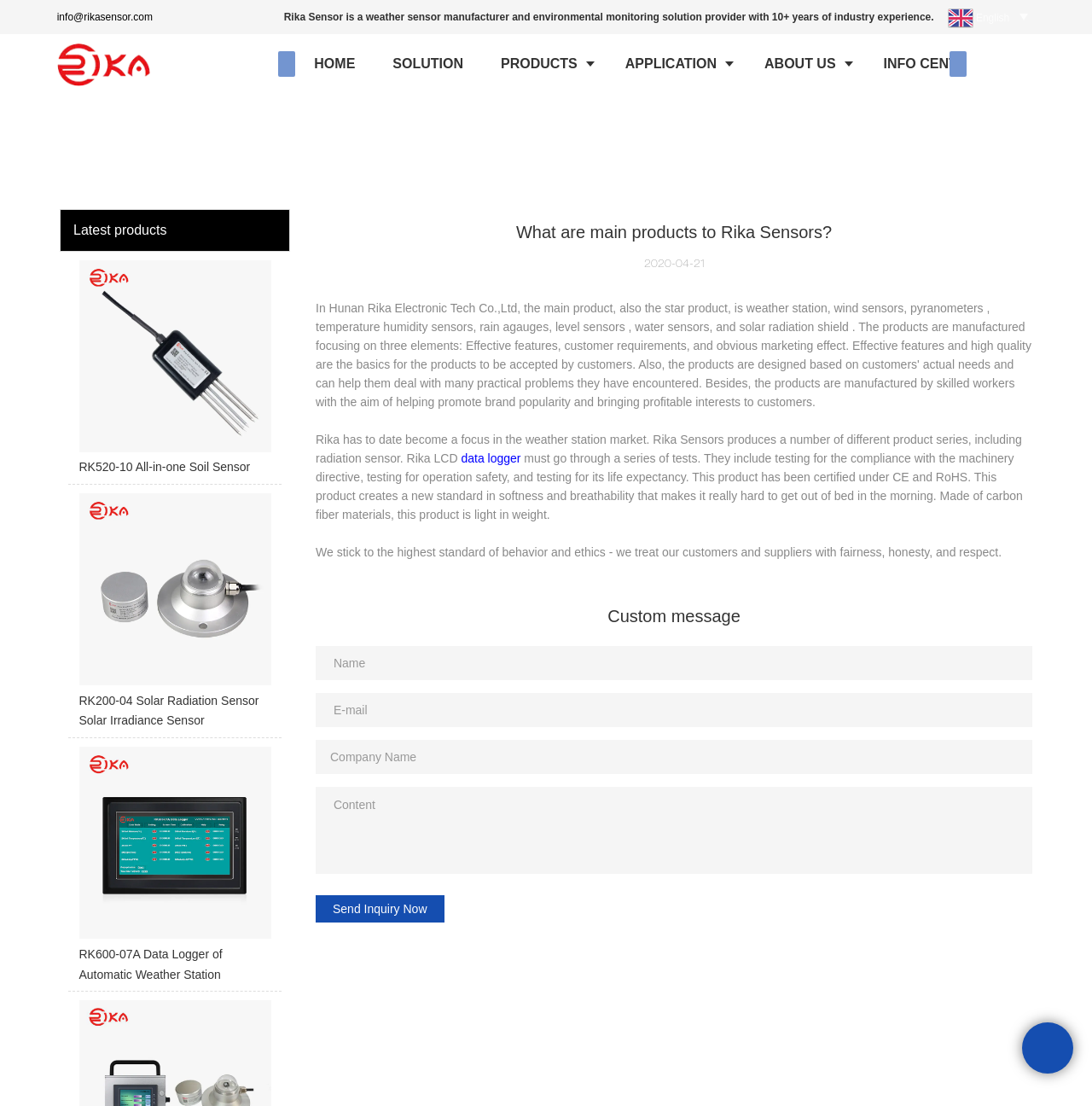What is the type of sensor mentioned in the 'Latest products' section?
Look at the image and answer with only one word or phrase.

Soil Sensor